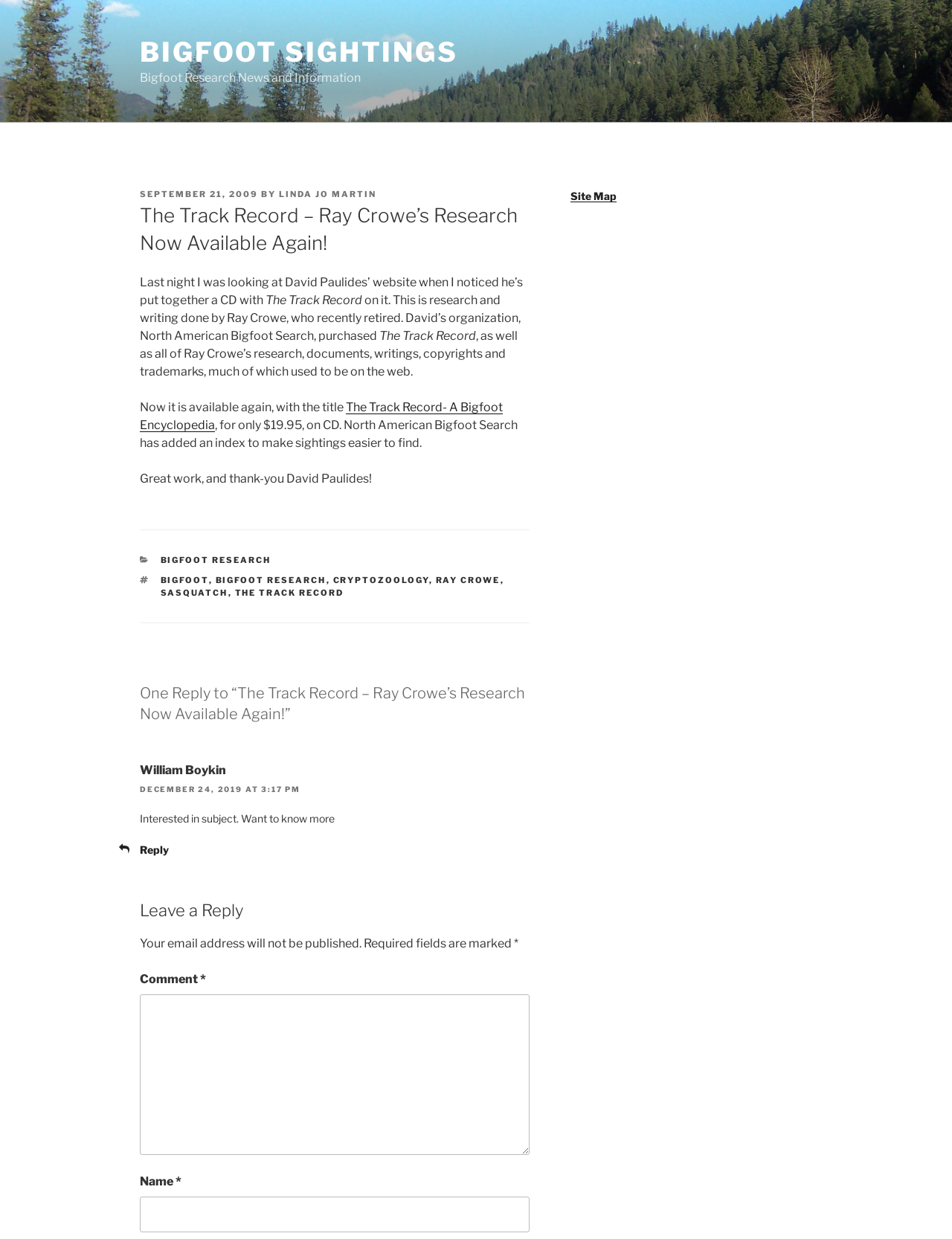Please determine the bounding box coordinates, formatted as (top-left x, top-left y, bottom-right x, bottom-right y), with all values as floating point numbers between 0 and 1. Identify the bounding box of the region described as: Linda Jo Martin

[0.293, 0.152, 0.395, 0.161]